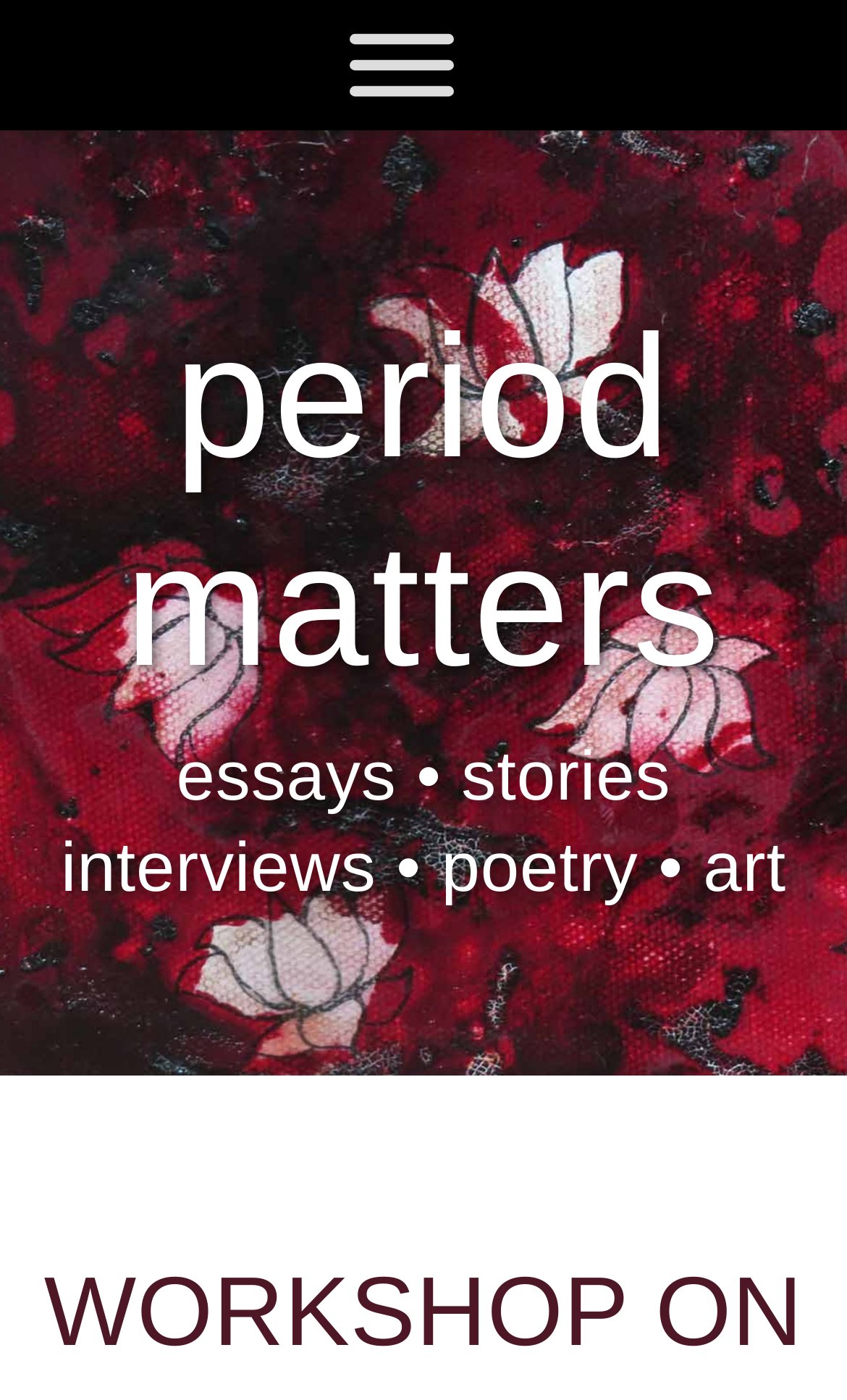Determine the heading of the webpage and extract its text content.

WORKSHOP ON WHY PERIOD ART MATTERS